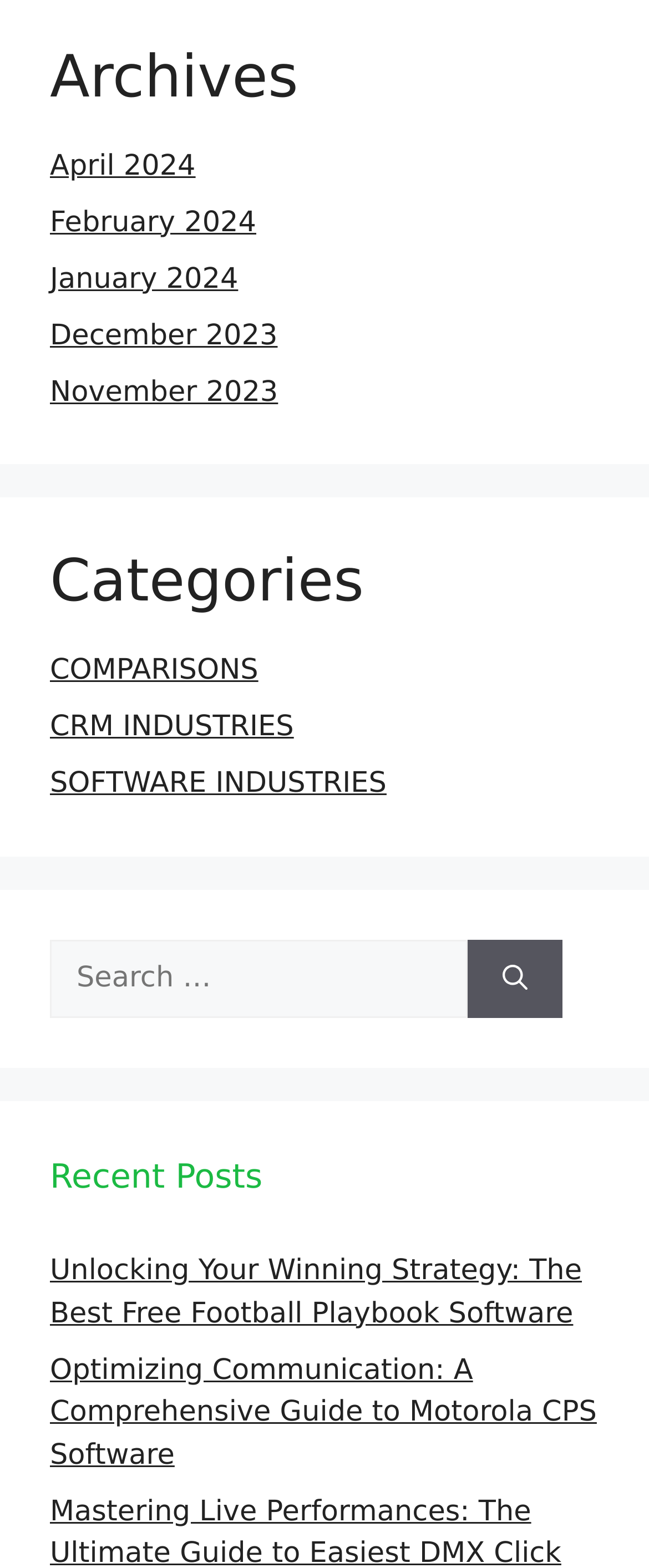Identify the bounding box coordinates of the part that should be clicked to carry out this instruction: "Go to archives".

[0.077, 0.027, 0.923, 0.072]